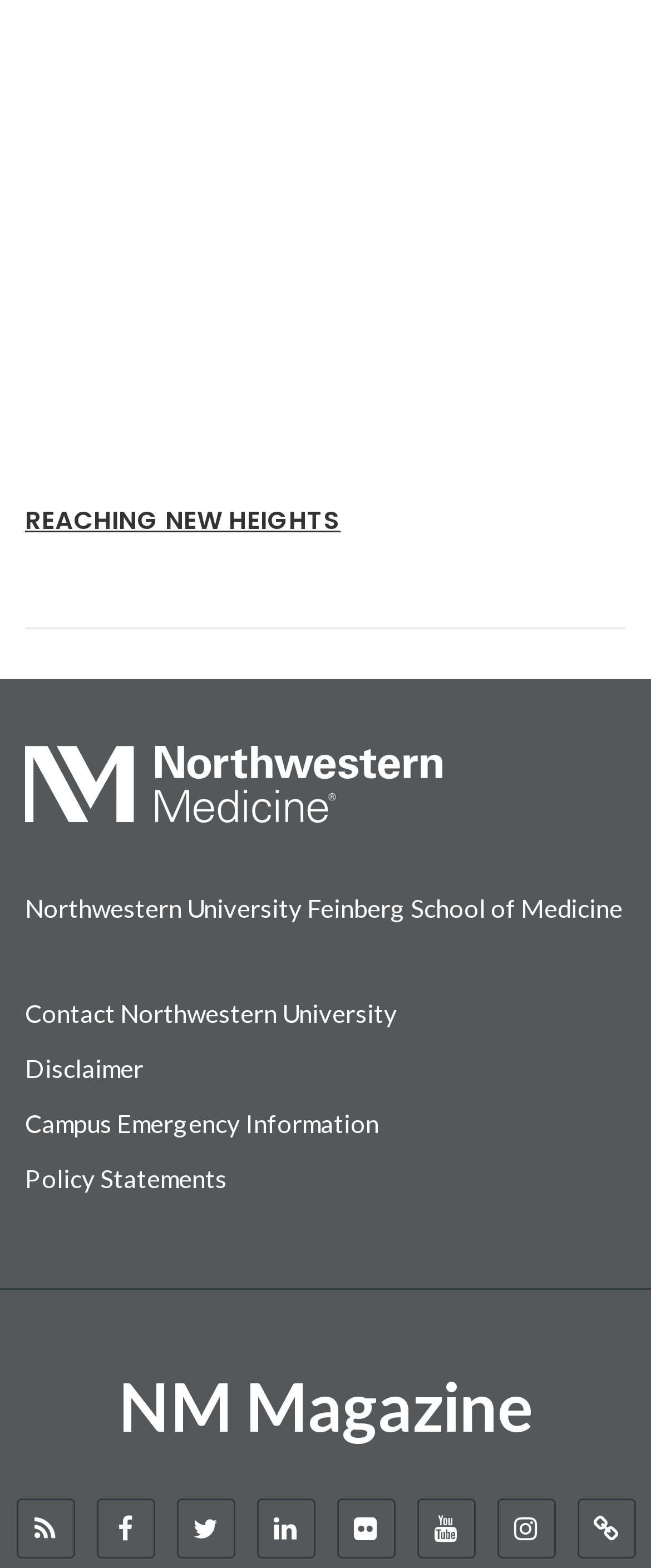Select the bounding box coordinates of the element I need to click to carry out the following instruction: "Click Northwestern Medicine Logo".

[0.038, 0.475, 0.679, 0.525]